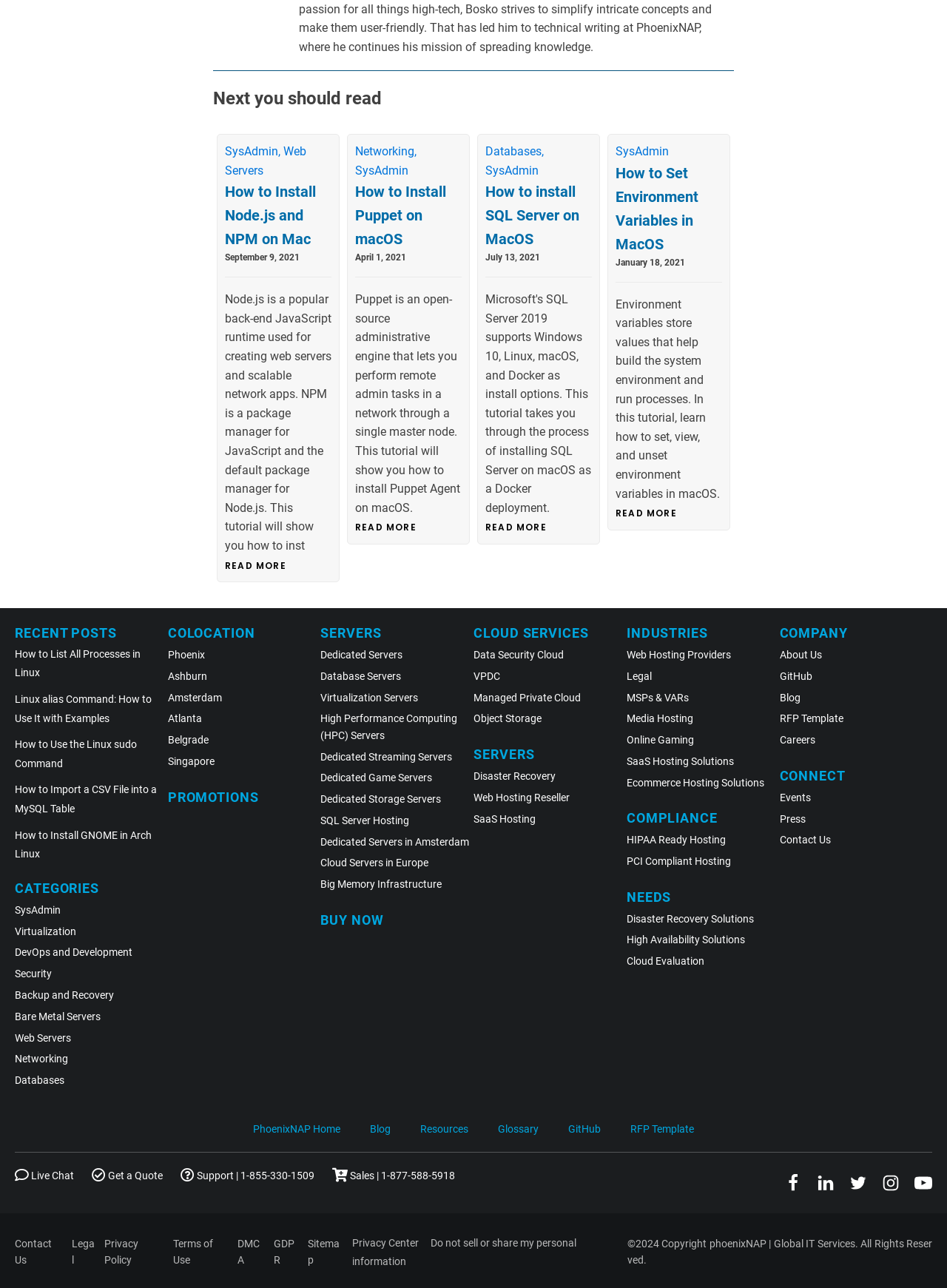Pinpoint the bounding box coordinates of the area that must be clicked to complete this instruction: "Read more about Node.js and NPM installation on Mac".

[0.238, 0.434, 0.302, 0.444]